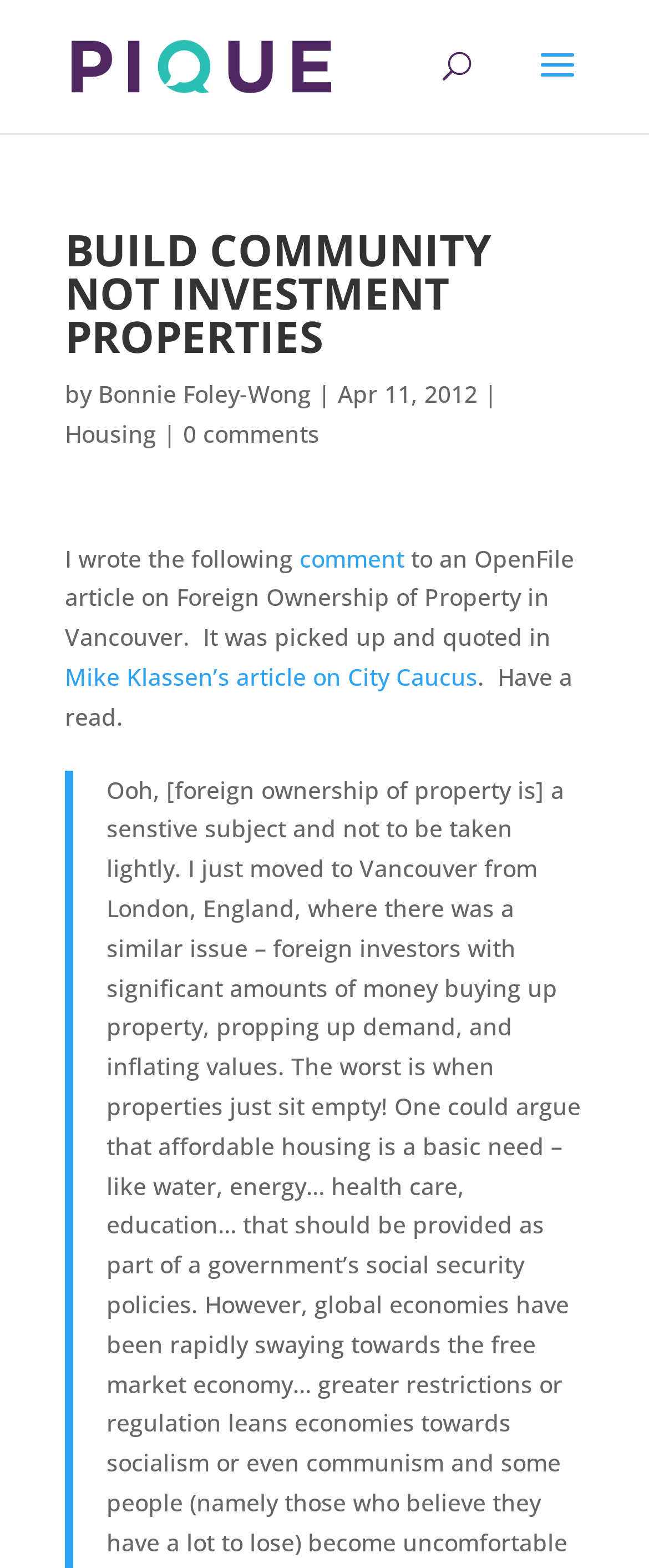What is the topic of the article?
Please utilize the information in the image to give a detailed response to the question.

I found a link with the text 'Housing' which is likely to be the topic of the article, as it is a prominent element on the page and is related to the main heading.